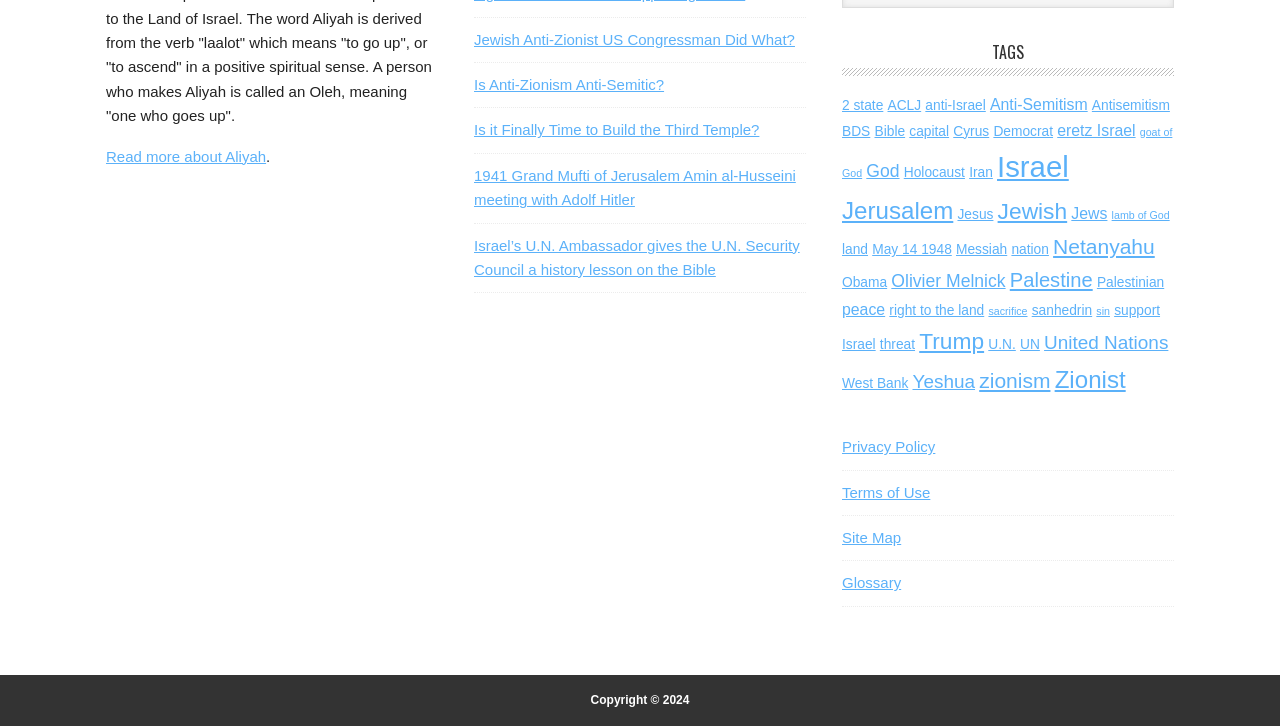Refer to the image and provide an in-depth answer to the question: 
What is the purpose of the links at the bottom of the page?

The links at the bottom of the page, such as 'Privacy Policy', 'Terms of Use', and 'Site Map', provide additional information about the webpage and its usage, likely for legal or administrative purposes.